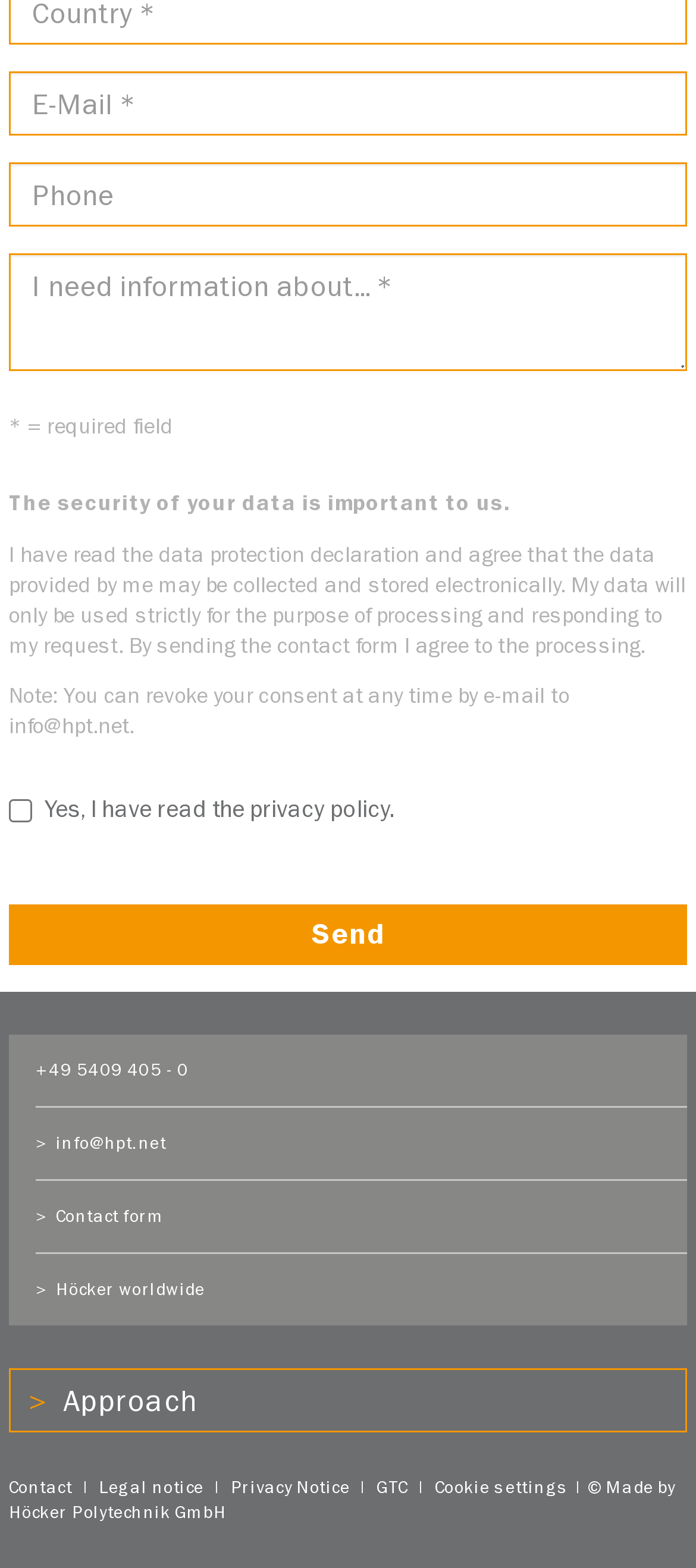Refer to the element description Send and identify the corresponding bounding box in the screenshot. Format the coordinates as (top-left x, top-left y, bottom-right x, bottom-right y) with values in the range of 0 to 1.

[0.013, 0.576, 0.987, 0.616]